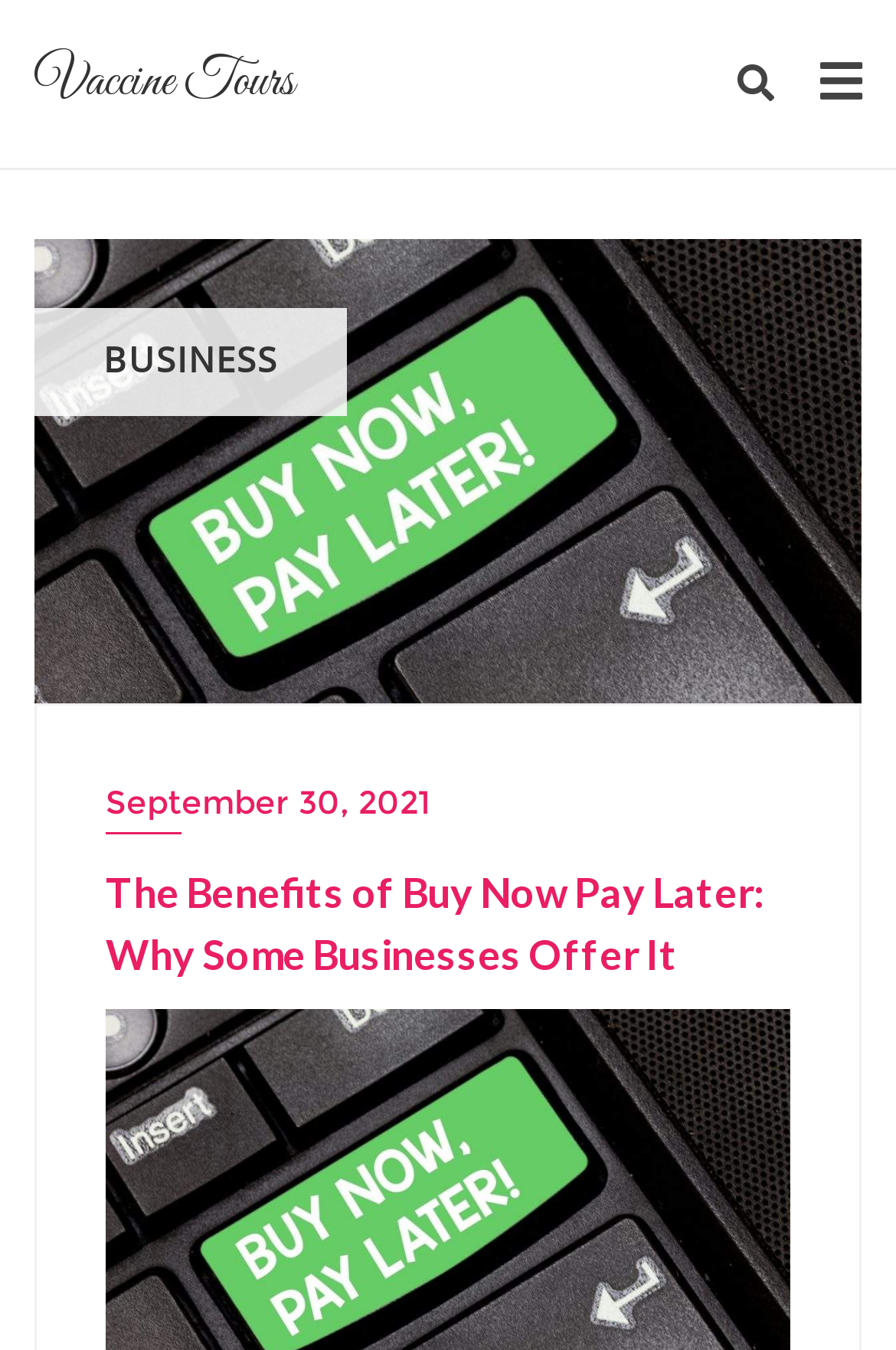What is the date of the article?
Refer to the image and provide a one-word or short phrase answer.

September 30, 2021